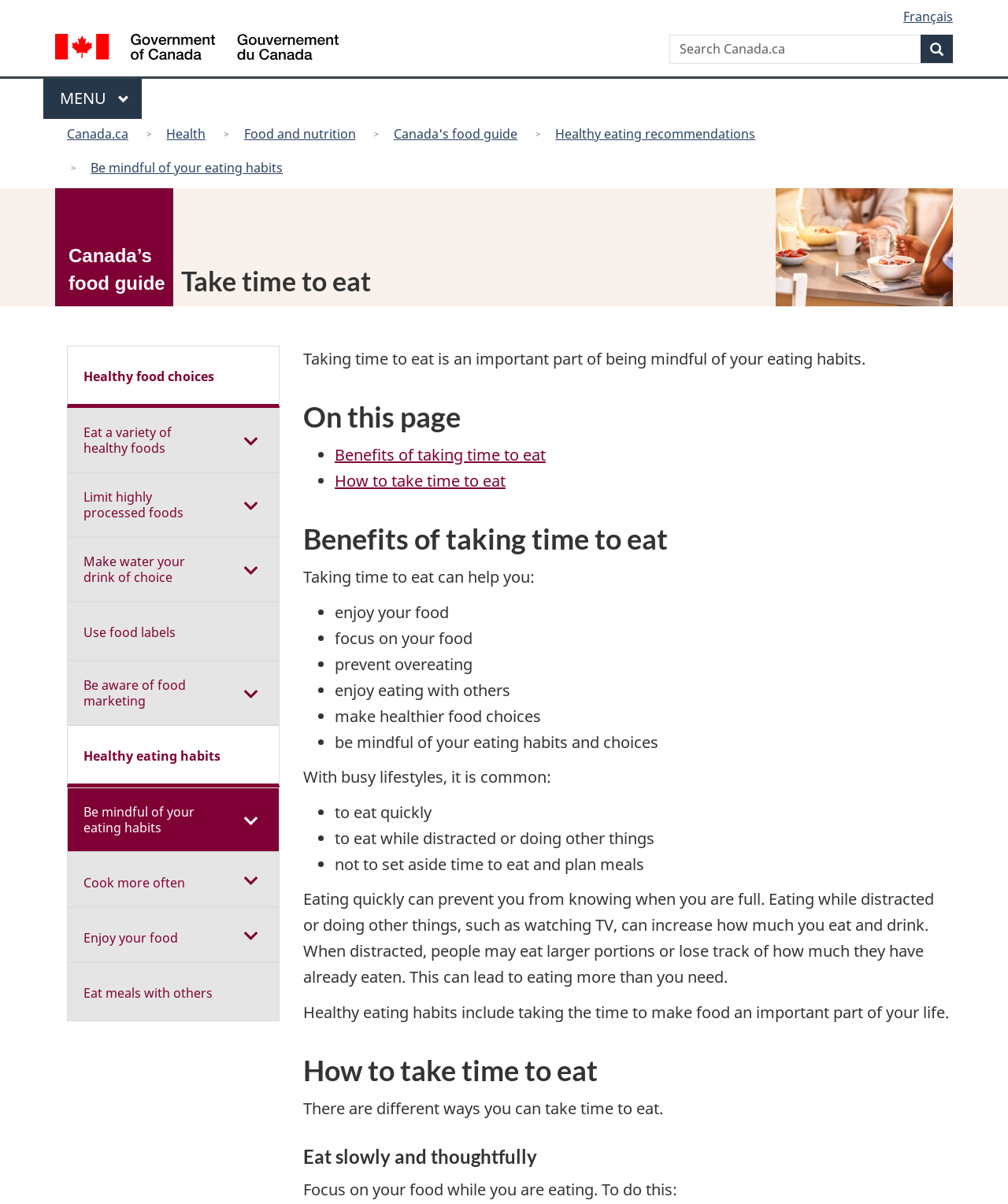Could you provide the bounding box coordinates for the portion of the screen to click to complete this instruction: "Read Benefits of taking time to eat"?

[0.332, 0.369, 0.541, 0.387]